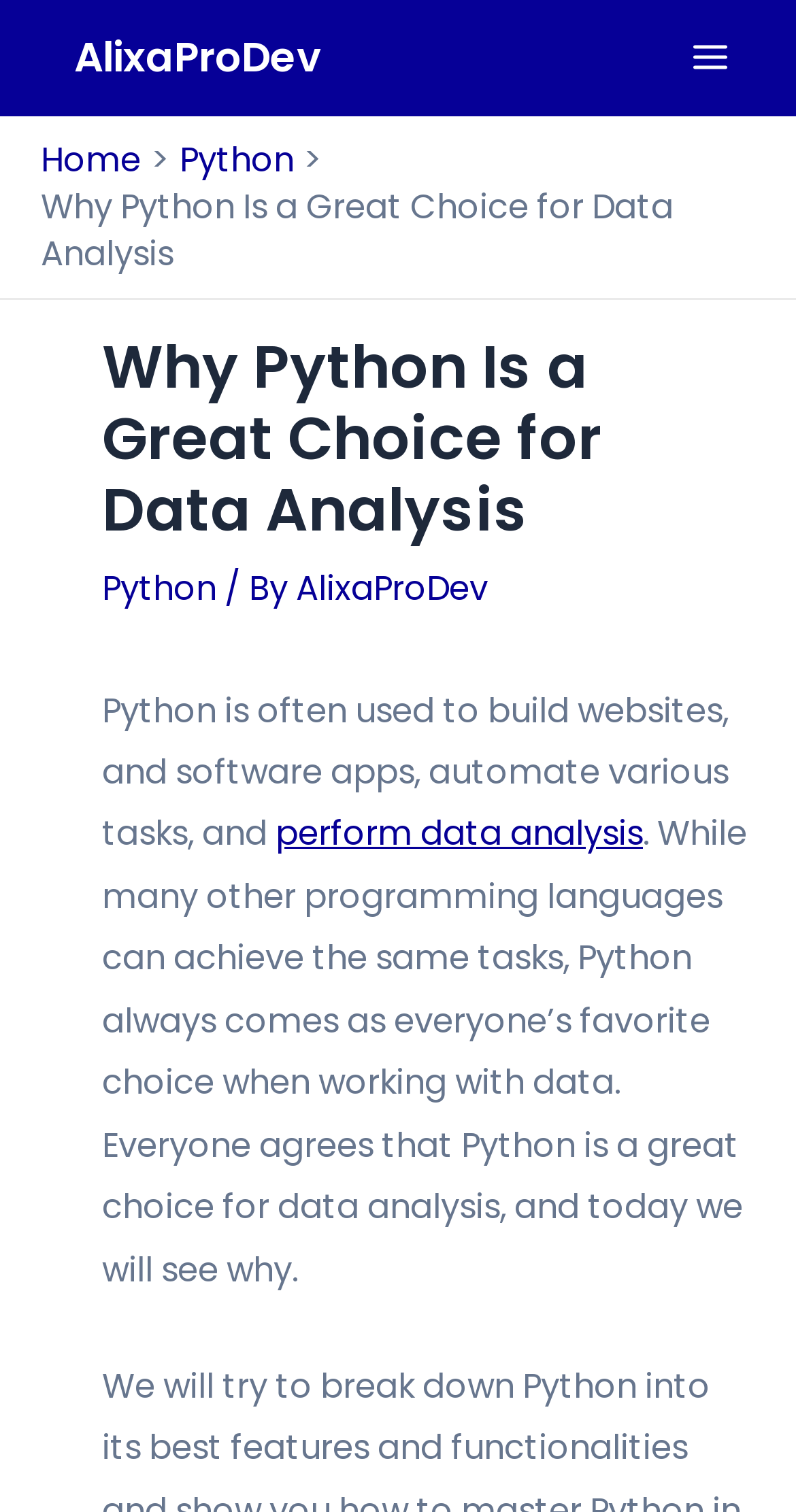Please find and provide the title of the webpage.

Why Python Is a Great Choice for Data Analysis